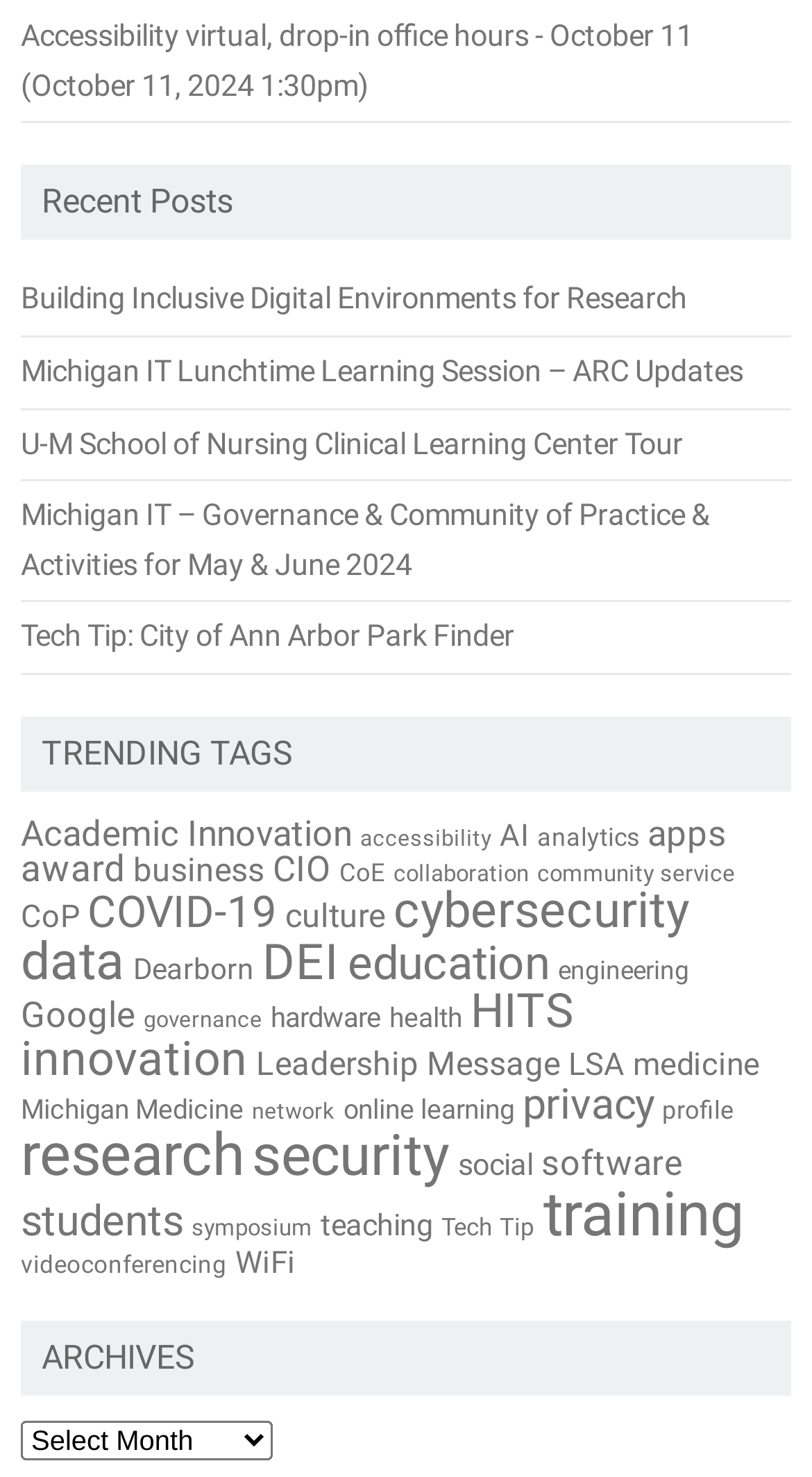Given the description collaboration, predict the bounding box coordinates of the UI element. Ensure the coordinates are in the format (top-left x, top-left y, bottom-right x, bottom-right y) and all values are between 0 and 1.

[0.485, 0.582, 0.651, 0.6]